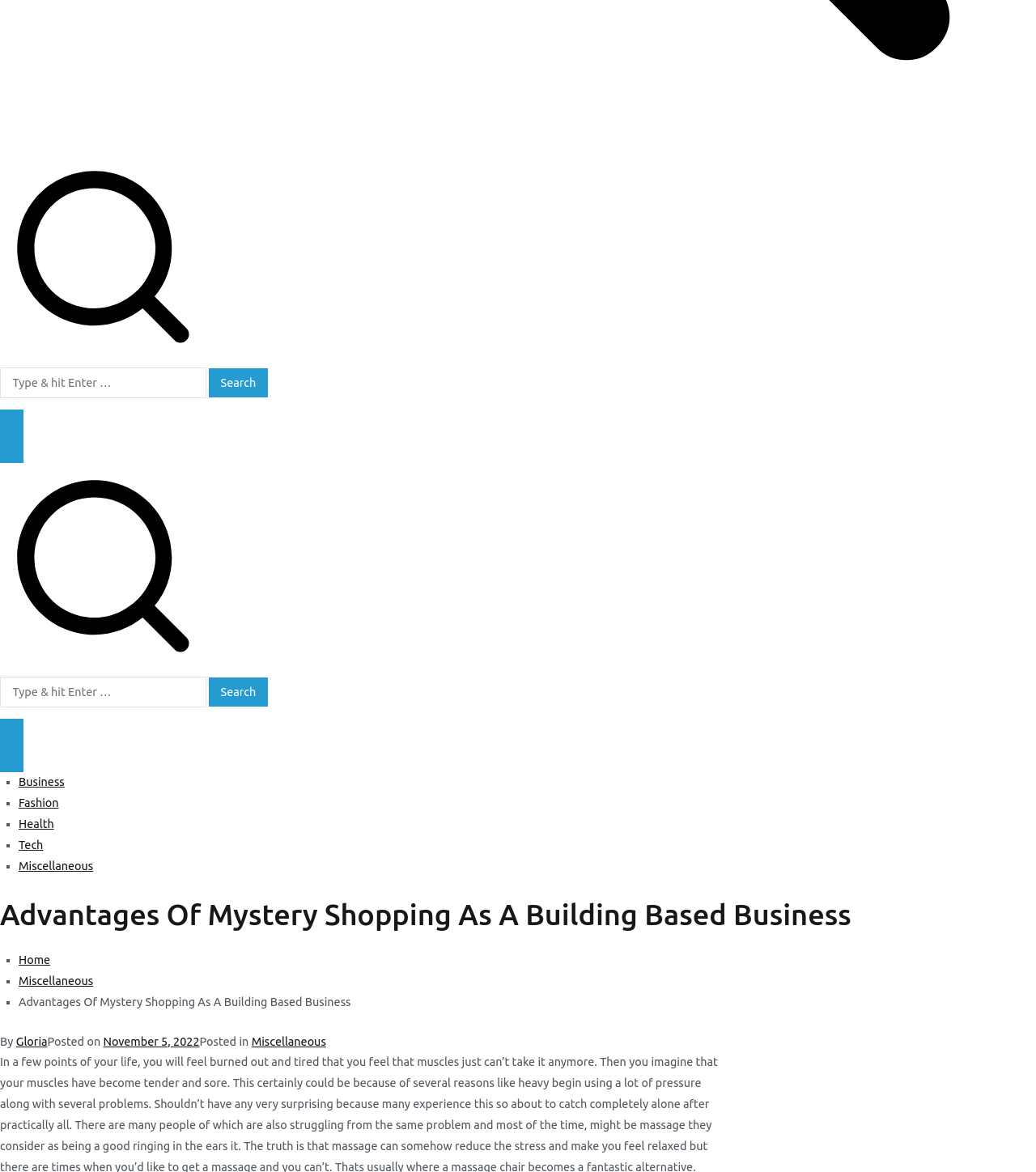What is the purpose of the search box?
Please provide a comprehensive answer based on the contents of the image.

The search box is located at the top of the webpage, and it has a label 'Search for:' next to it. This suggests that the search box is intended for users to search for specific content within the website.